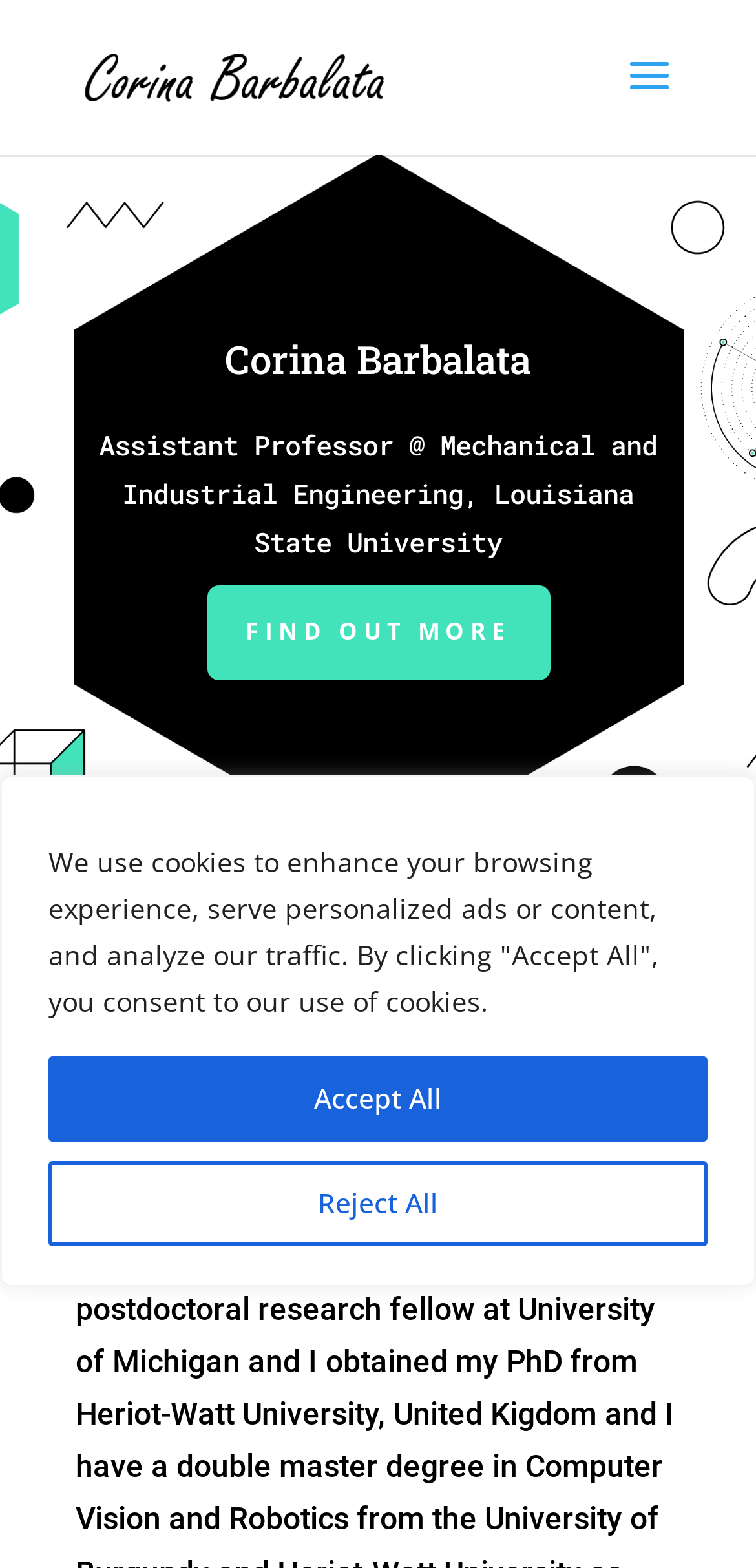Analyze and describe the webpage in a detailed narrative.

This webpage is about Corina Barbalata, an Assistant Professor at Louisiana State University. At the top of the page, there is a cookie consent banner that spans the entire width, with two buttons, "Reject All" and "Accept All", placed side by side. 

Below the banner, there is a link to "cbarbalata.com" accompanied by a small image, positioned at the top-left corner of the page. 

The main content of the page starts with a heading that displays Corina Barbalata's name, followed by a subheading that describes her profession as an Assistant Professor at Mechanical and Industrial Engineering, Louisiana State University. These headings are placed at the top-center of the page.

Underneath the headings, there is a "FIND OUT MORE" link, positioned slightly to the right of the center. 

Further down the page, there is another heading that reads "About me", located at the bottom-center of the page.